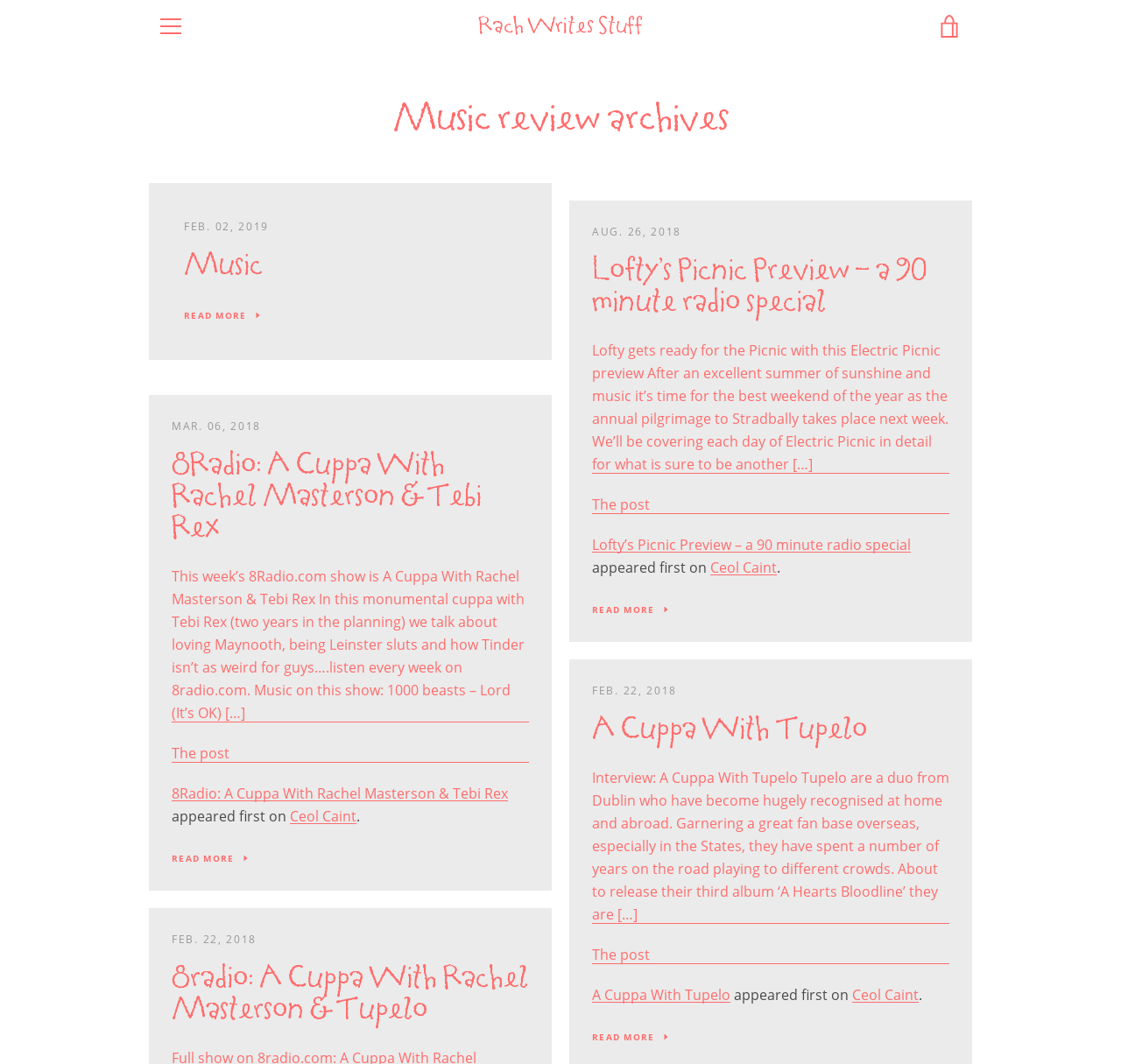Please determine the bounding box coordinates, formatted as (top-left x, top-left y, bottom-right x, bottom-right y), with all values as floating point numbers between 0 and 1. Identify the bounding box of the region described as: A Cuppa With Tupelo

[0.528, 0.926, 0.652, 0.944]